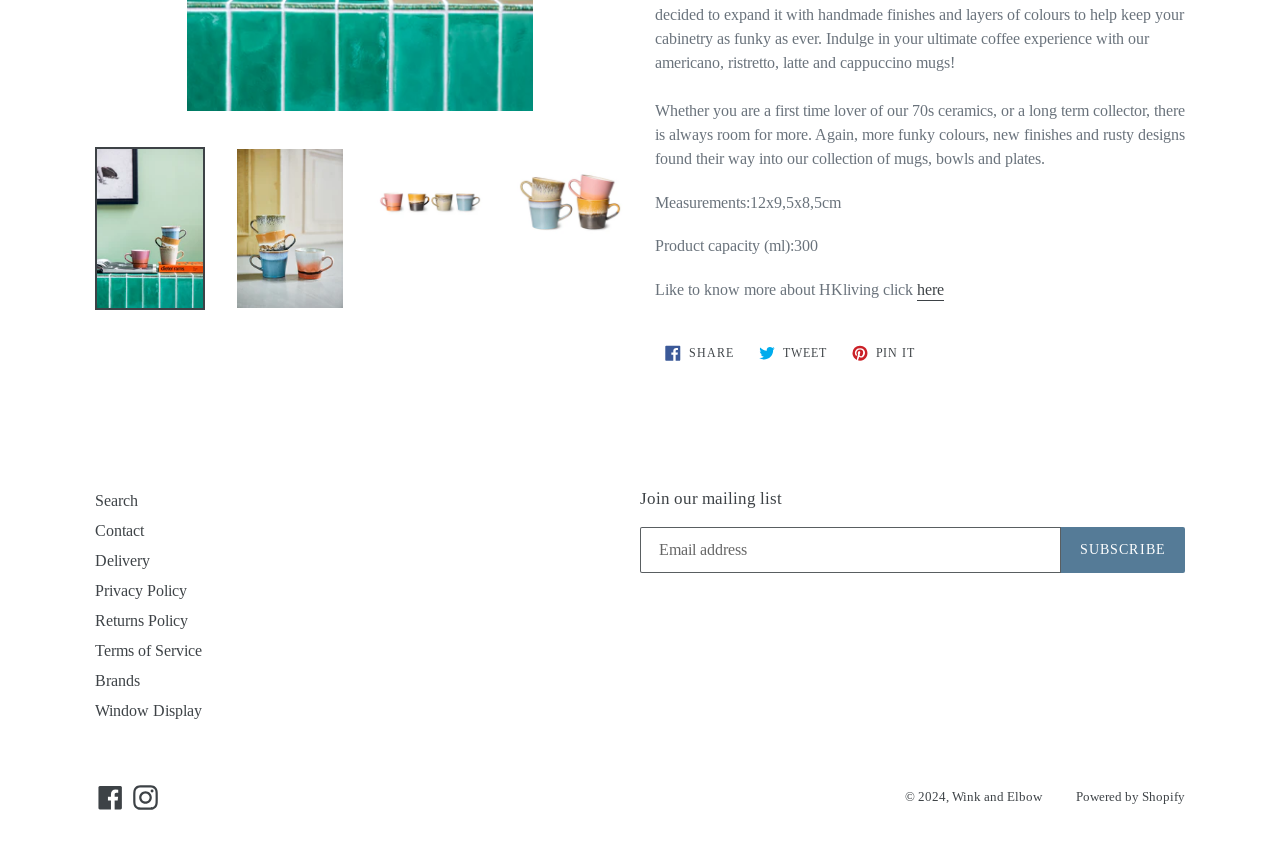Give the bounding box coordinates for this UI element: "Saiyyan". The coordinates should be four float numbers between 0 and 1, arranged as [left, top, right, bottom].

None